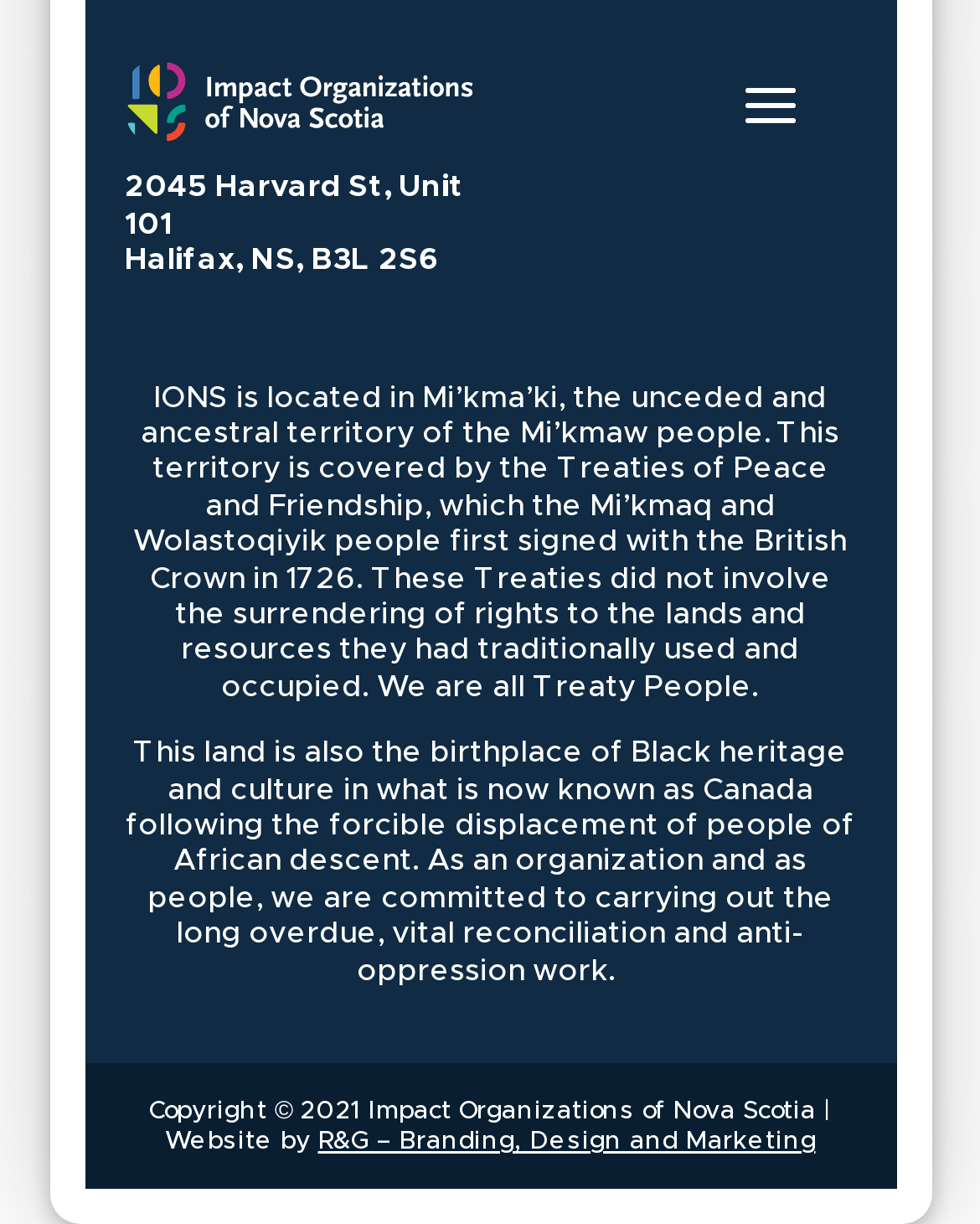What is the year of the copyright?
Can you provide an in-depth and detailed response to the question?

I found the year of the copyright by looking at the StaticText element with the content 'Copyright © 2021 Impact Organizations of Nova Scotia | Website by' which provides the copyright information.